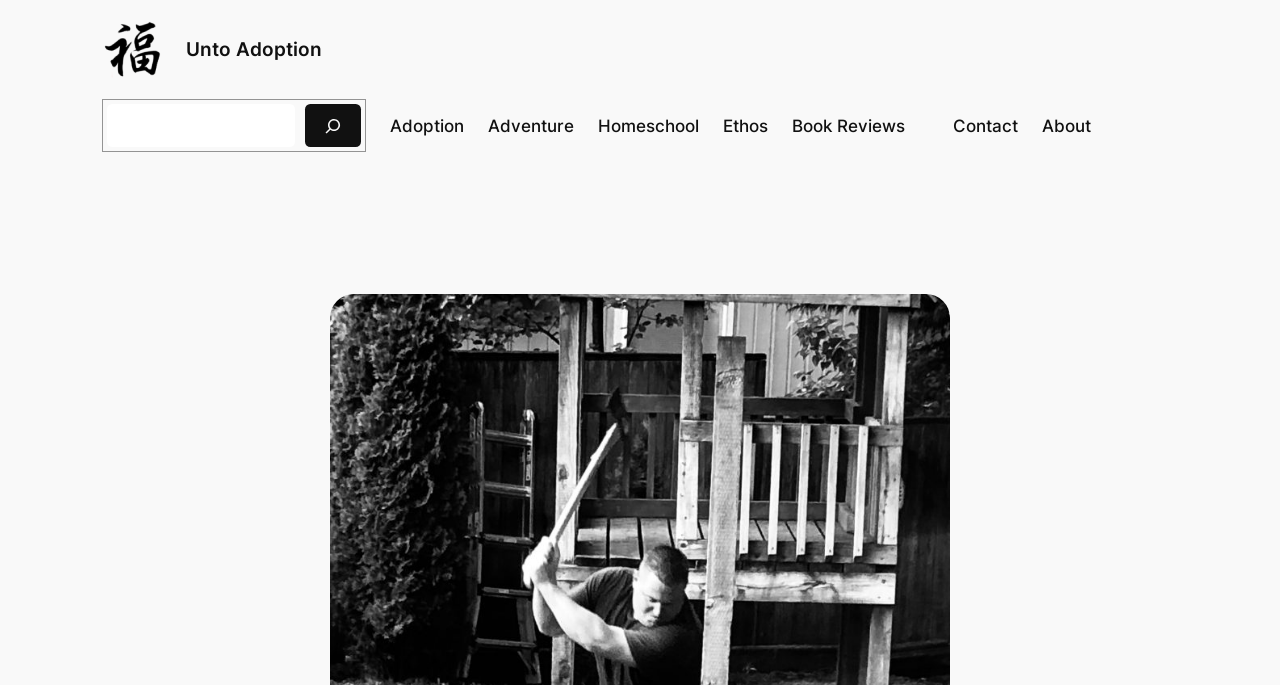Determine the bounding box of the UI element mentioned here: "Book Reviews". The coordinates must be in the format [left, top, right, bottom] with values ranging from 0 to 1.

[0.619, 0.165, 0.707, 0.203]